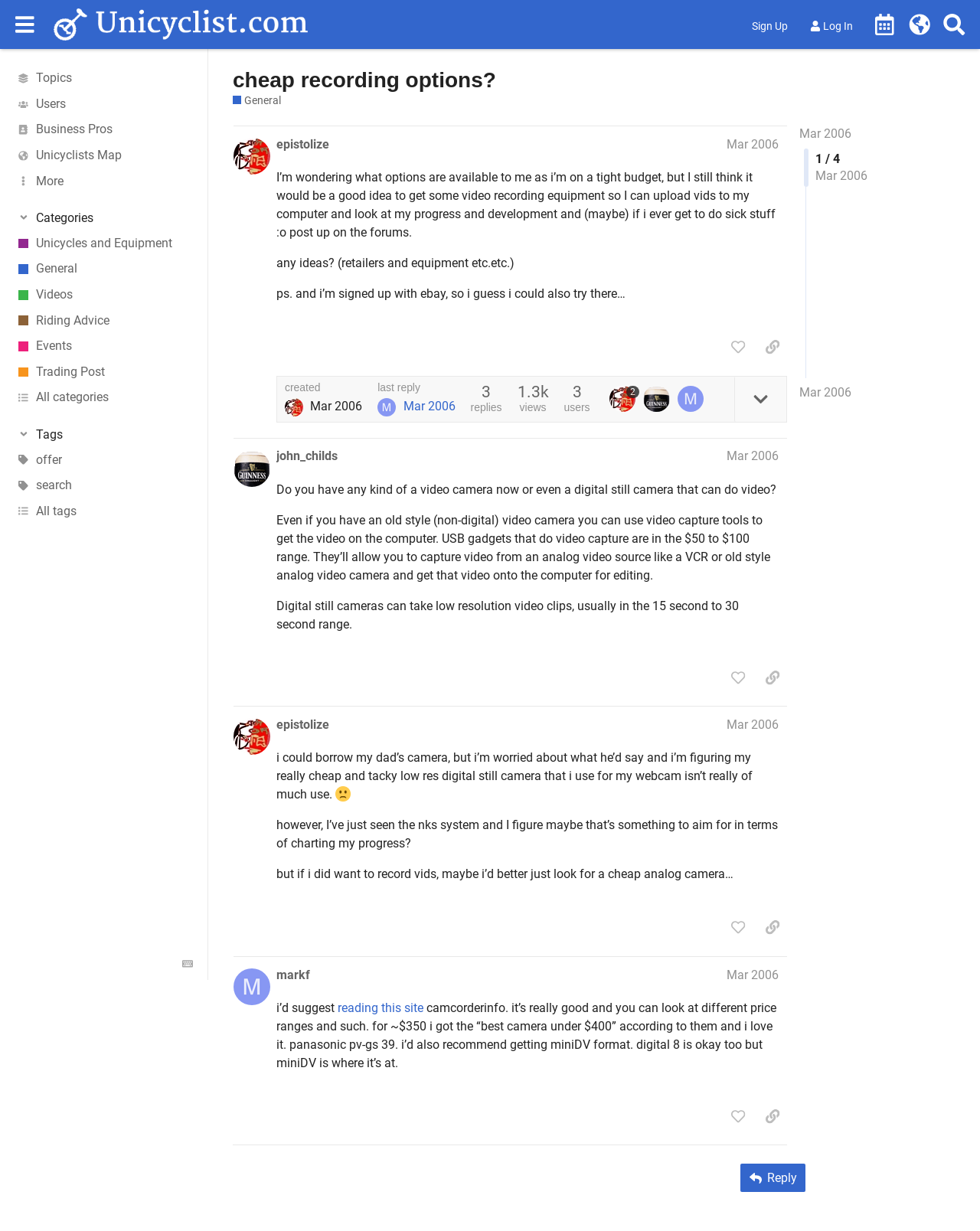What is the purpose of the video recording equipment?
Based on the visual content, answer with a single word or a brief phrase.

to upload vids to computer